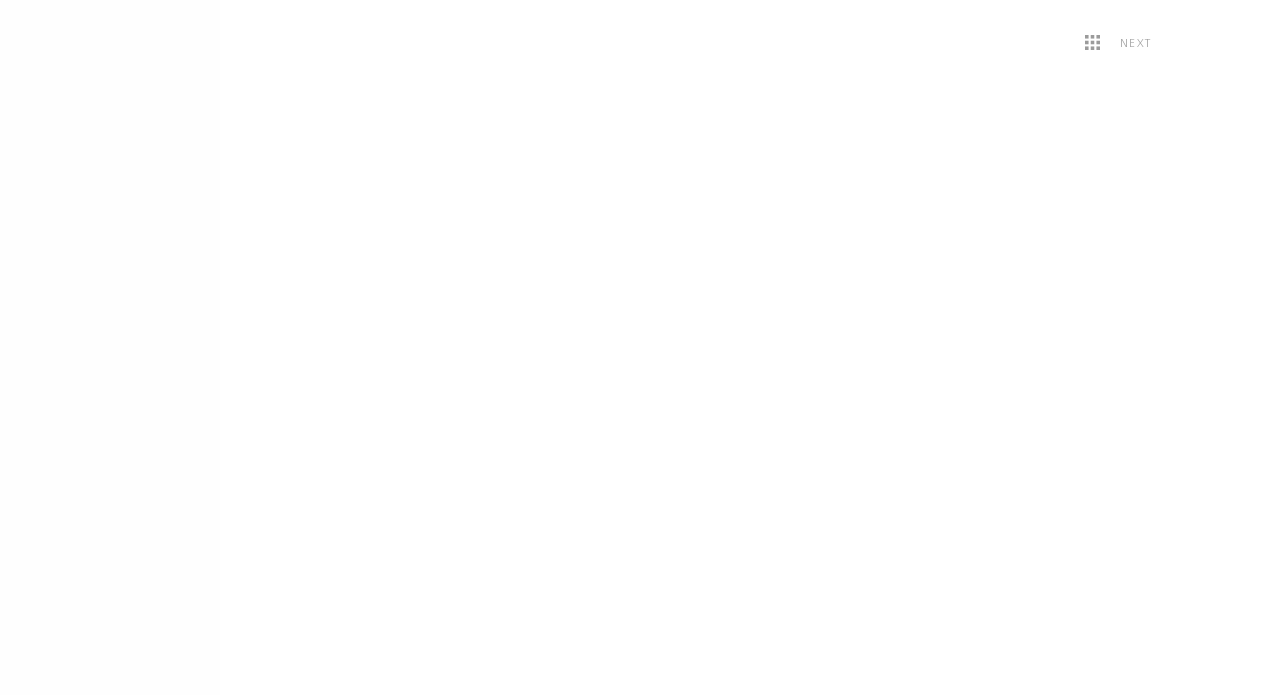Pinpoint the bounding box coordinates of the clickable element needed to complete the instruction: "Get in touch with Atlantech". The coordinates should be provided as four float numbers between 0 and 1: [left, top, right, bottom].

[0.596, 0.405, 0.699, 0.463]